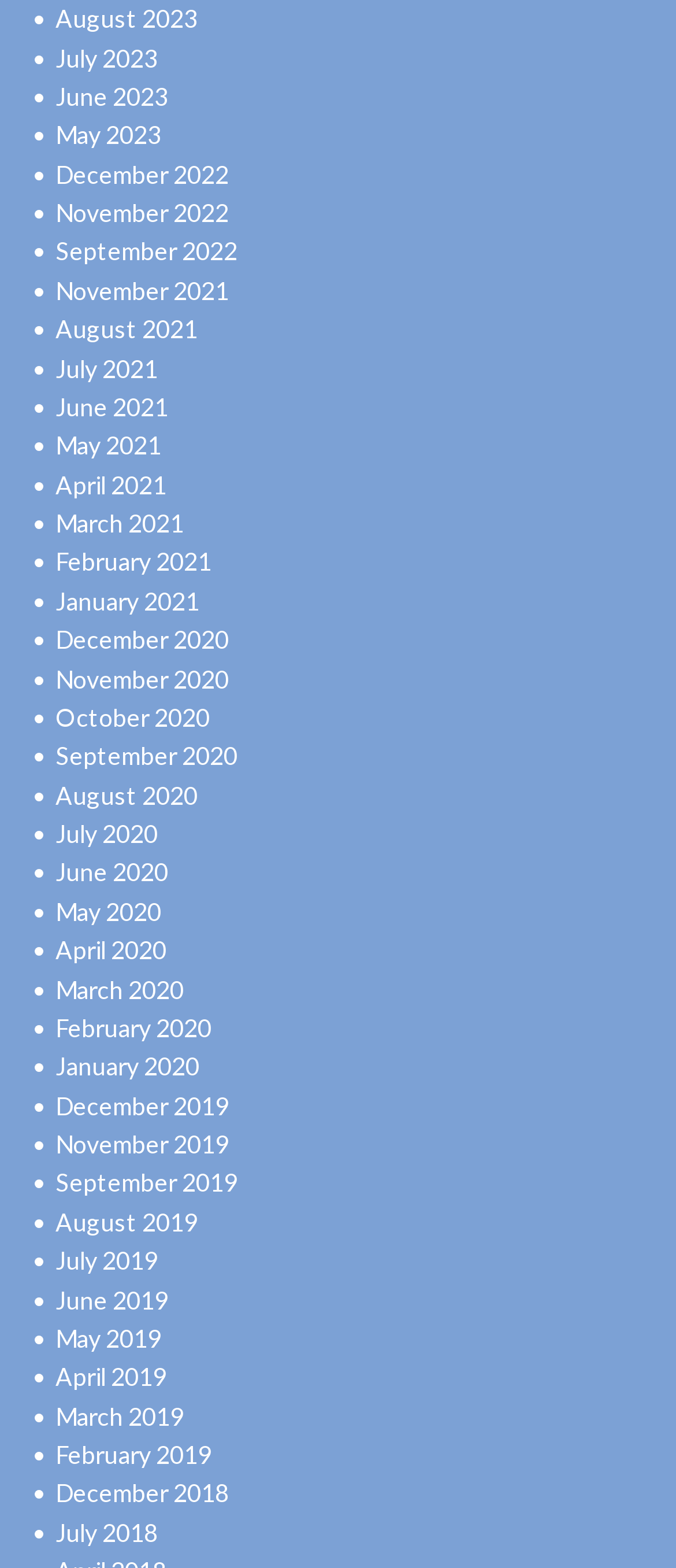Find the bounding box coordinates of the element to click in order to complete this instruction: "View August 2023". The bounding box coordinates must be four float numbers between 0 and 1, denoted as [left, top, right, bottom].

[0.082, 0.002, 0.292, 0.021]